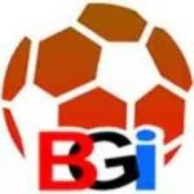Identify and describe all the elements present in the image.

The image features the logo of "BGI," which is prominently displayed in the foreground against the backdrop of a stylized soccer ball. The logo incorporates the letters "B," "G," and "i" in a bold design, where "B" is in red, "G" is in black, and "i" is in blue, creating a vibrant and eye-catching contrast. The soccer ball design not only emphasizes the sporting theme but also suggests a focus on football-related activities or services, resonating with soccer enthusiasts. This logo is indicative of an application or service, such as the BGI APK, which may offer features related to sports, providing users with access to various functionalities essential for sports lovers.